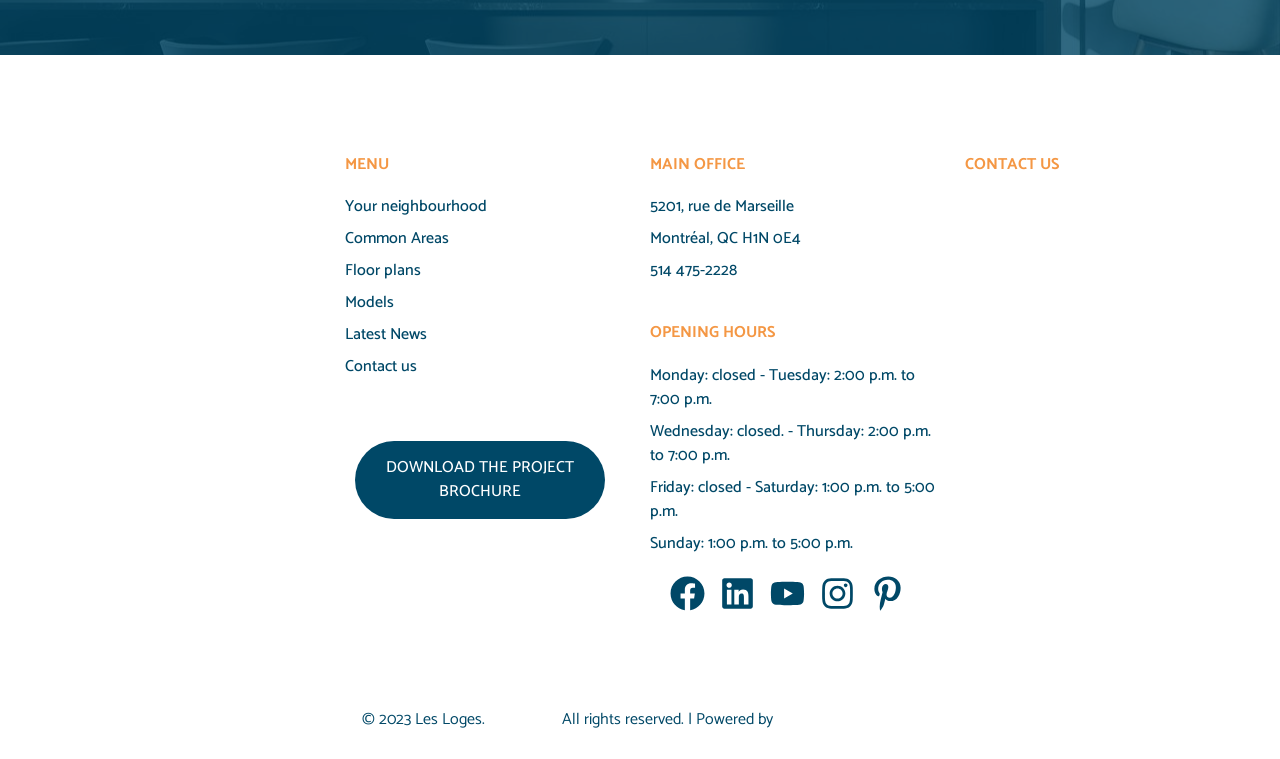Provide the bounding box coordinates of the HTML element this sentence describes: "Facebook". The bounding box coordinates consist of four float numbers between 0 and 1, i.e., [left, top, right, bottom].

[0.523, 0.759, 0.551, 0.805]